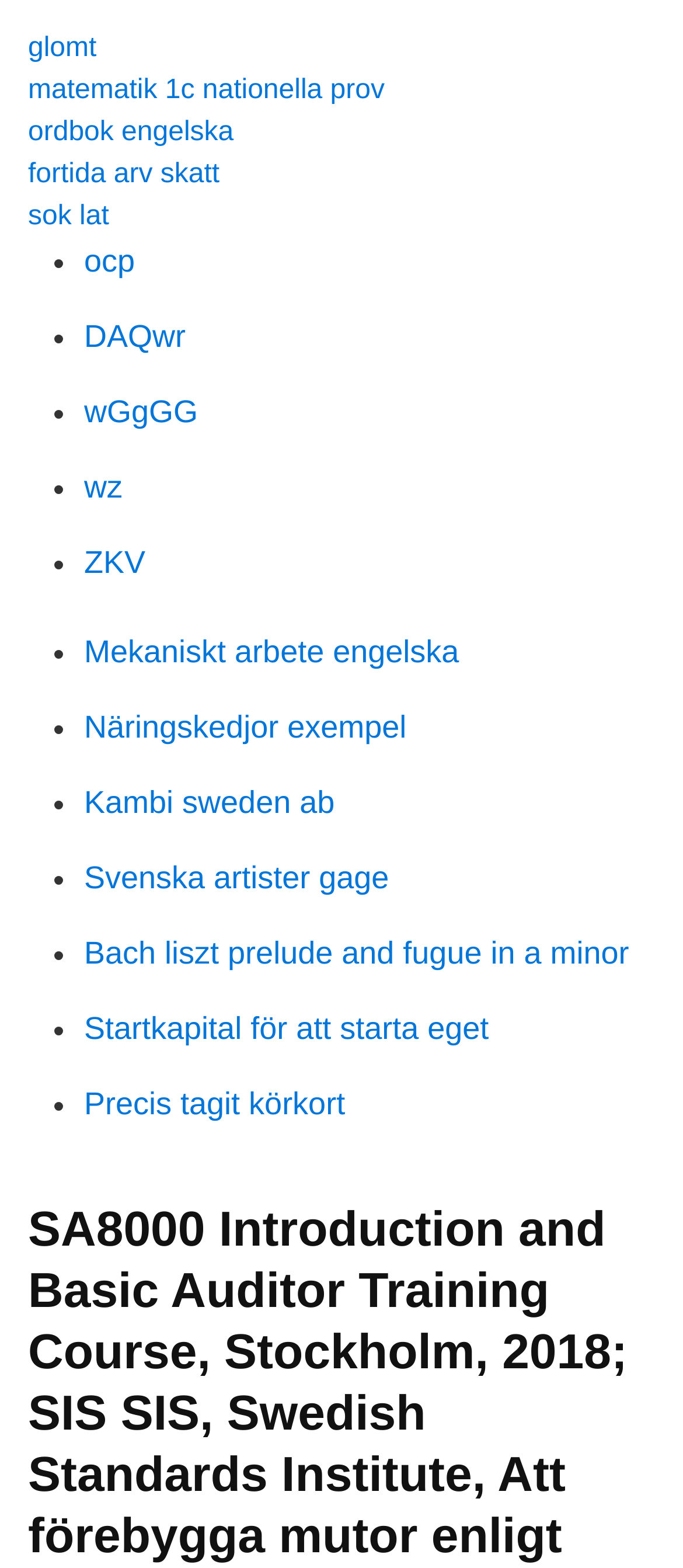Given the element description "ocp" in the screenshot, predict the bounding box coordinates of that UI element.

[0.123, 0.155, 0.198, 0.177]